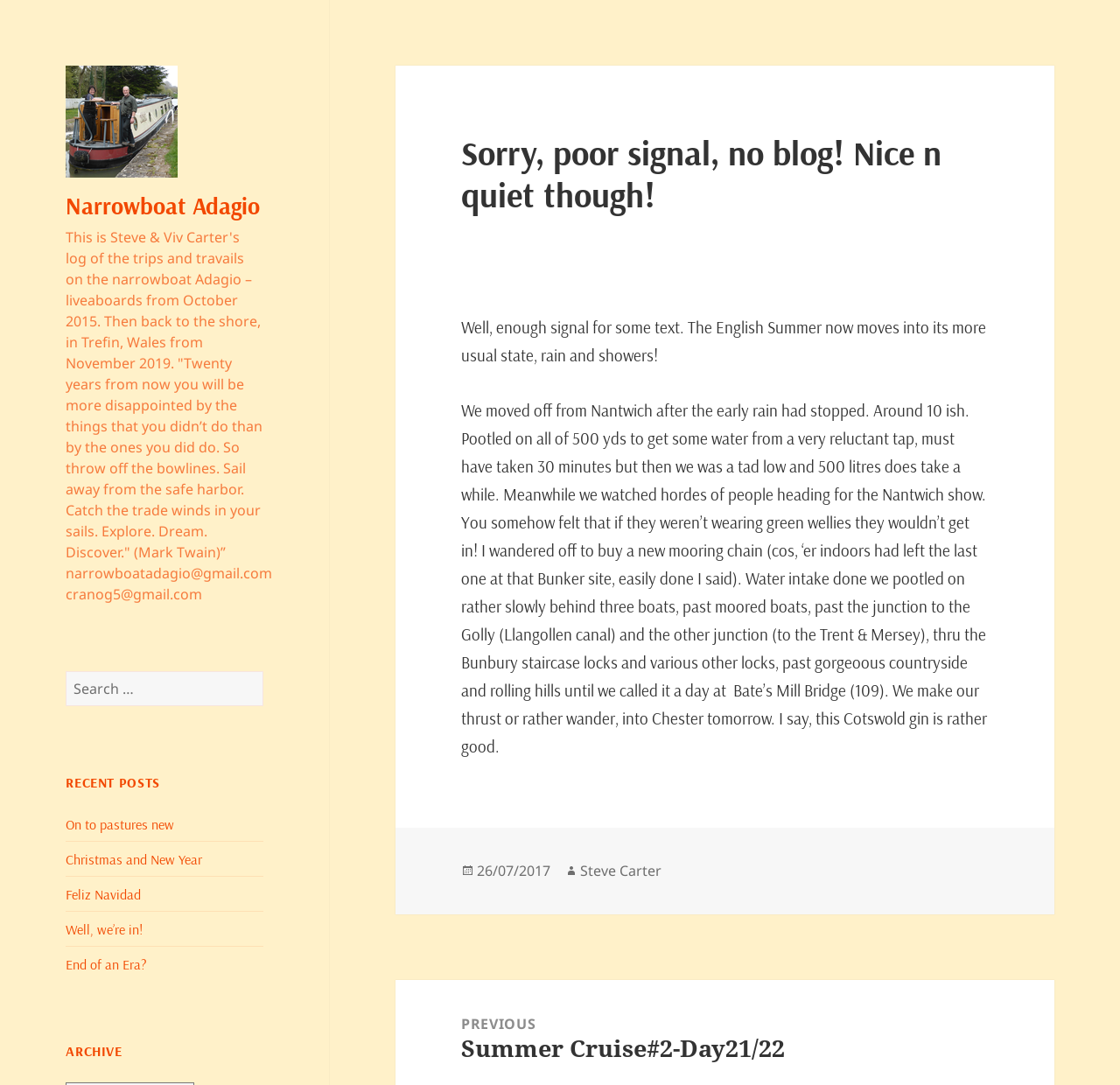Given the element description, predict the bounding box coordinates in the format (top-left x, top-left y, bottom-right x, bottom-right y), using floating point numbers between 0 and 1: Feliz Navidad

[0.059, 0.816, 0.126, 0.832]